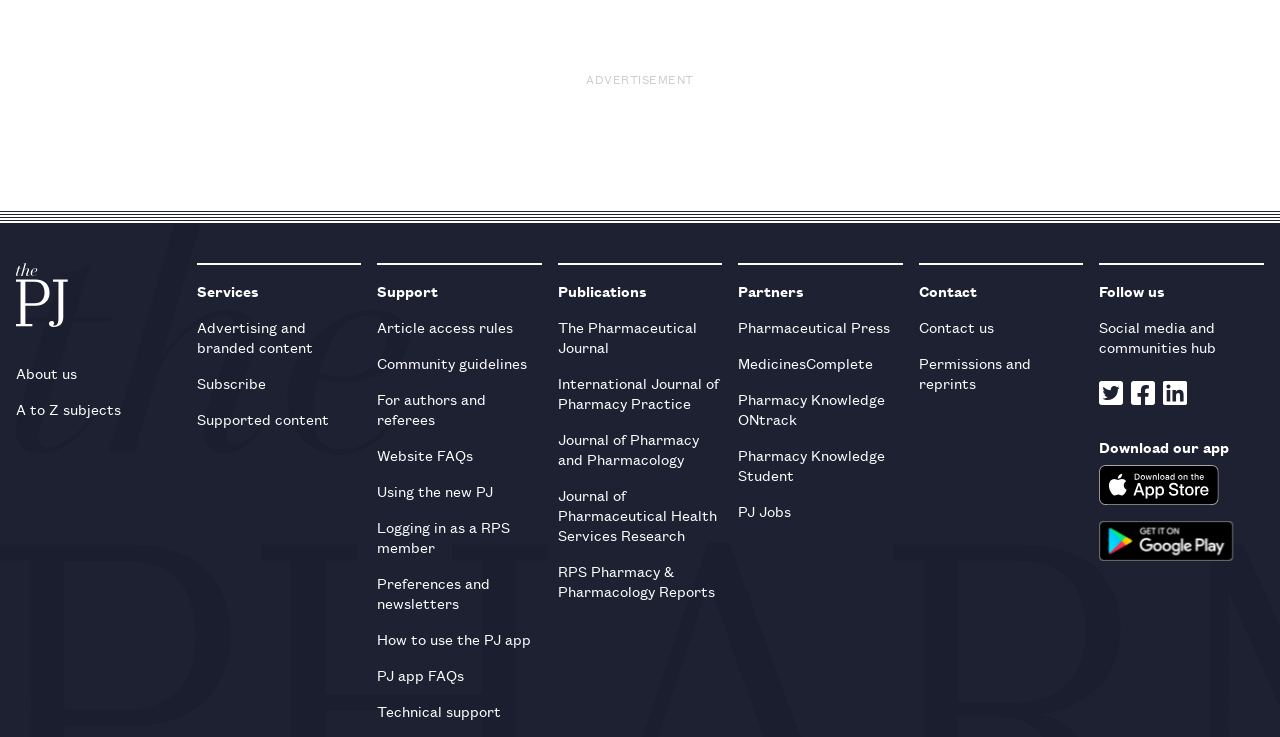Bounding box coordinates should be provided in the format (top-left x, top-left y, bottom-right x, bottom-right y) with all values between 0 and 1. Identify the bounding box for this UI element: SWE.org

None